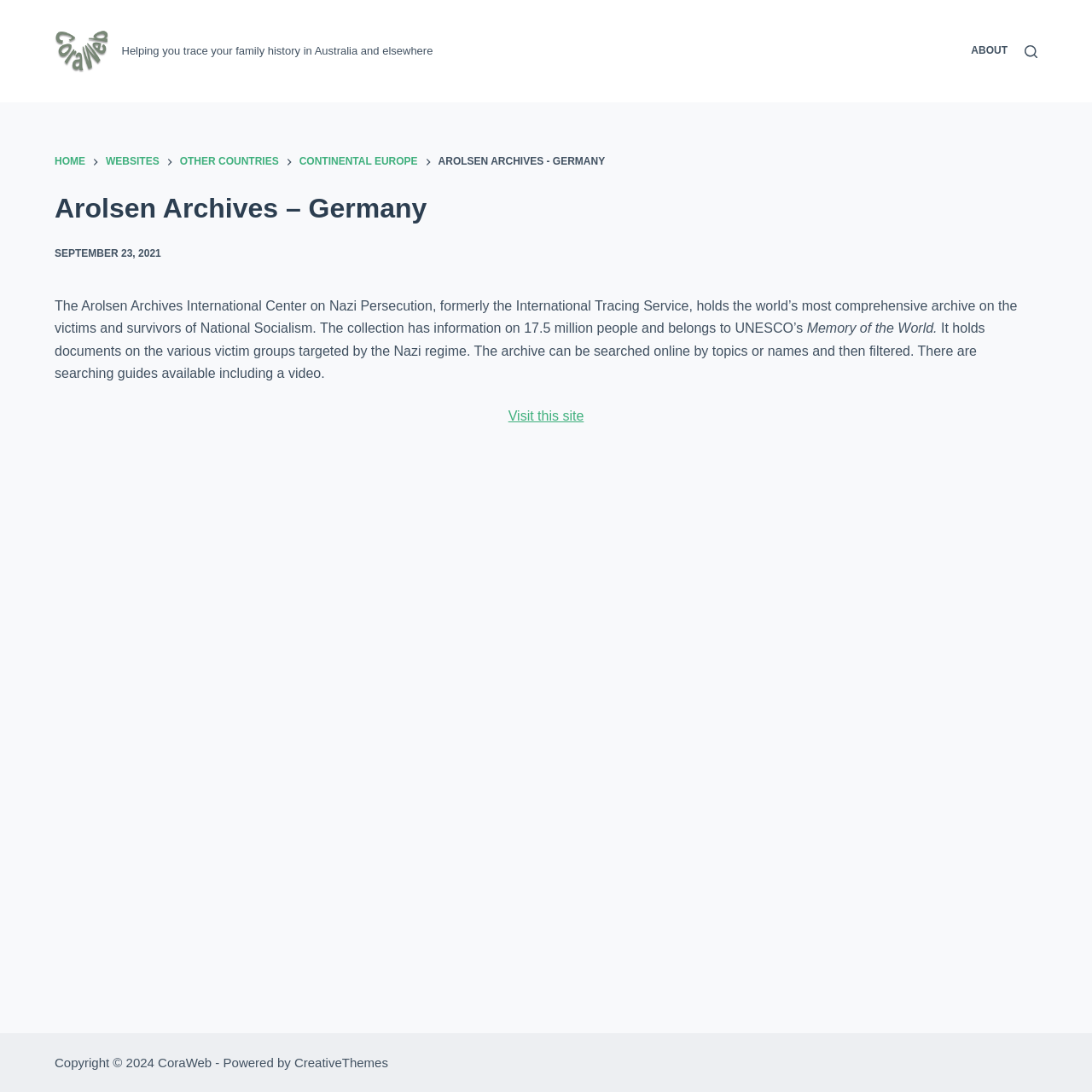Please find the bounding box coordinates of the element's region to be clicked to carry out this instruction: "Click on the 'HOME' link".

[0.05, 0.141, 0.078, 0.156]